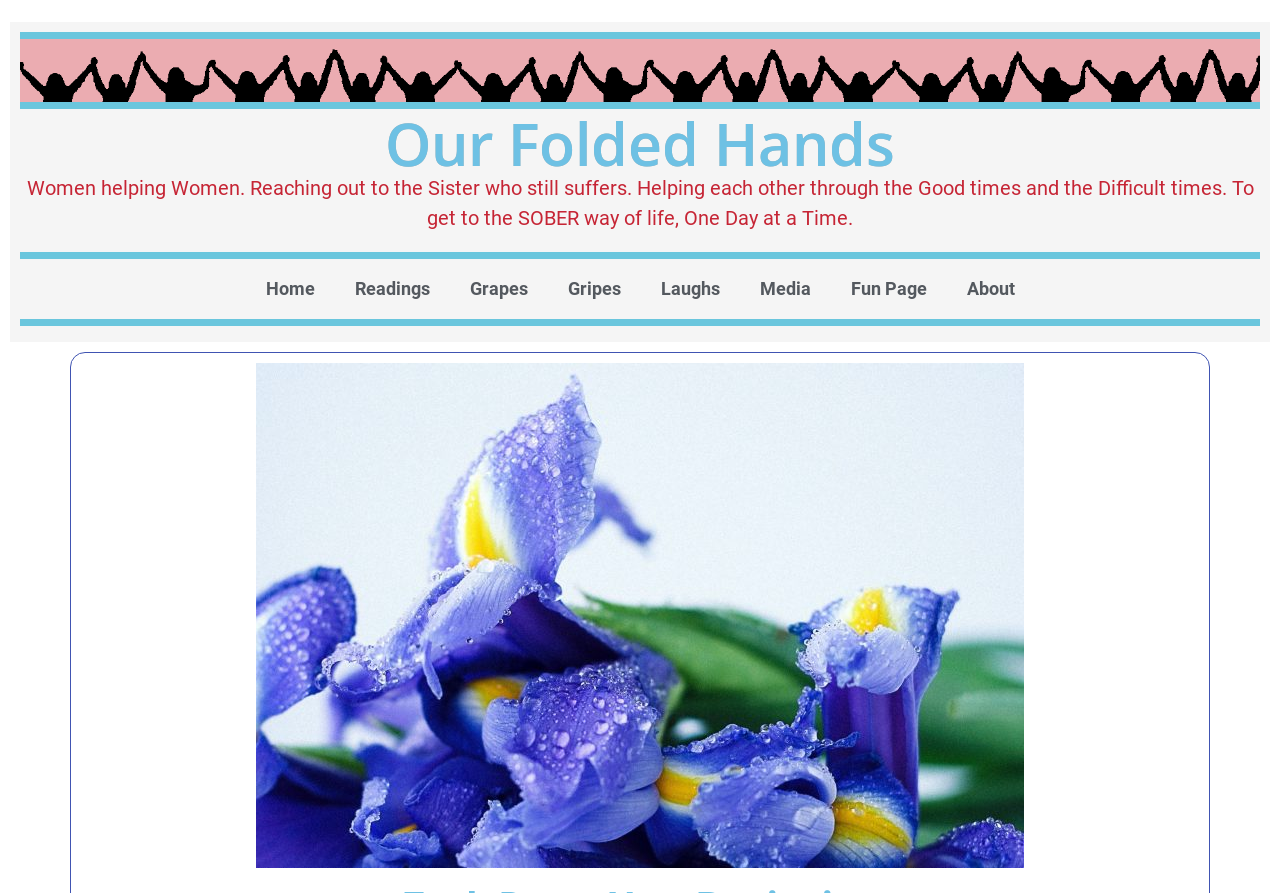Please study the image and answer the question comprehensively:
What is the tone of the website?

The tone of the website appears to be supportive and encouraging, as evidenced by the static text and the overall structure of the webpage. The language used is gentle and nurturing, suggesting a safe and non-judgmental space for women to connect and support each other.